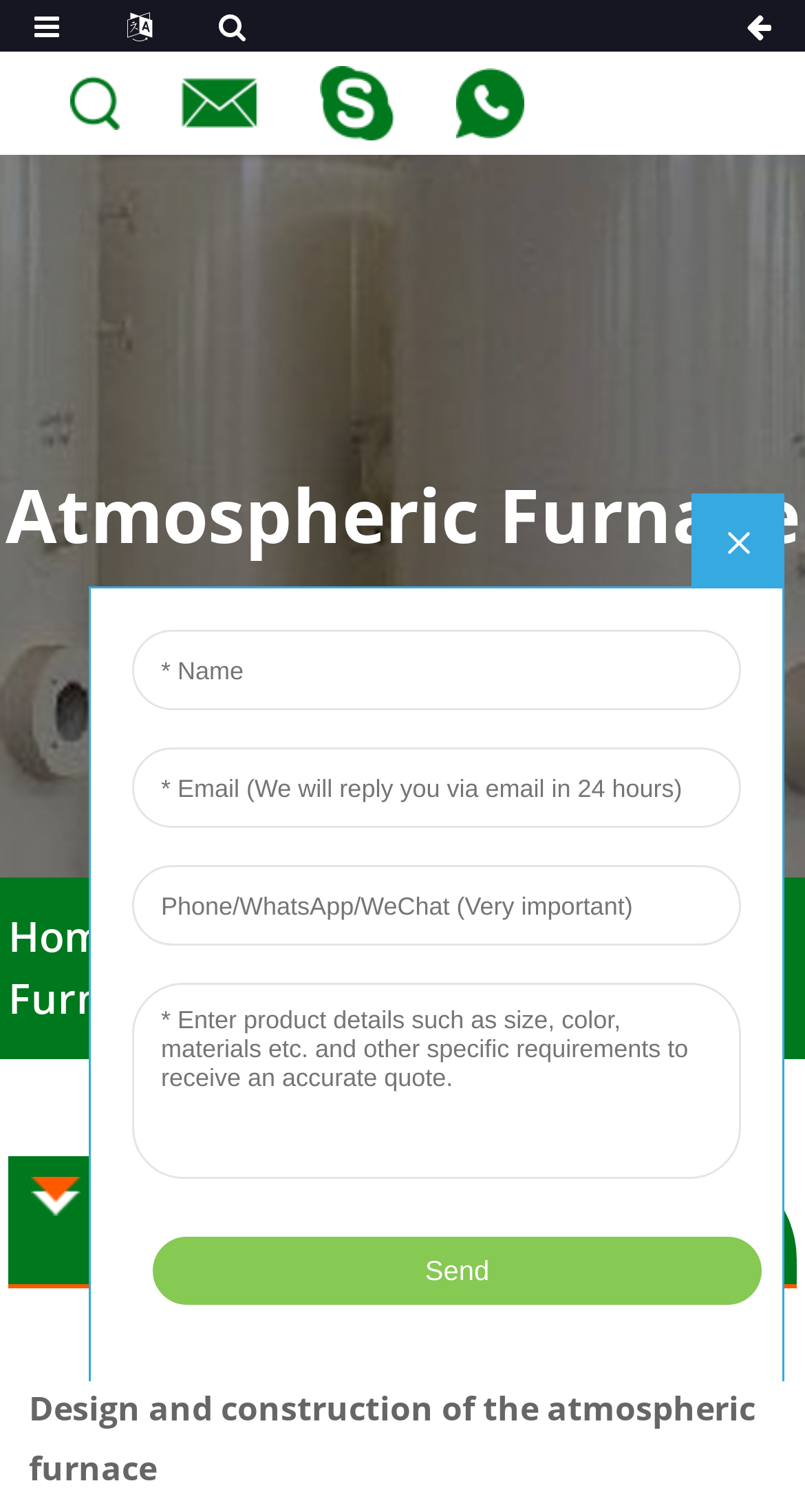Identify the bounding box for the described UI element: "Atmospheric Furnace".

[0.01, 0.601, 0.913, 0.679]